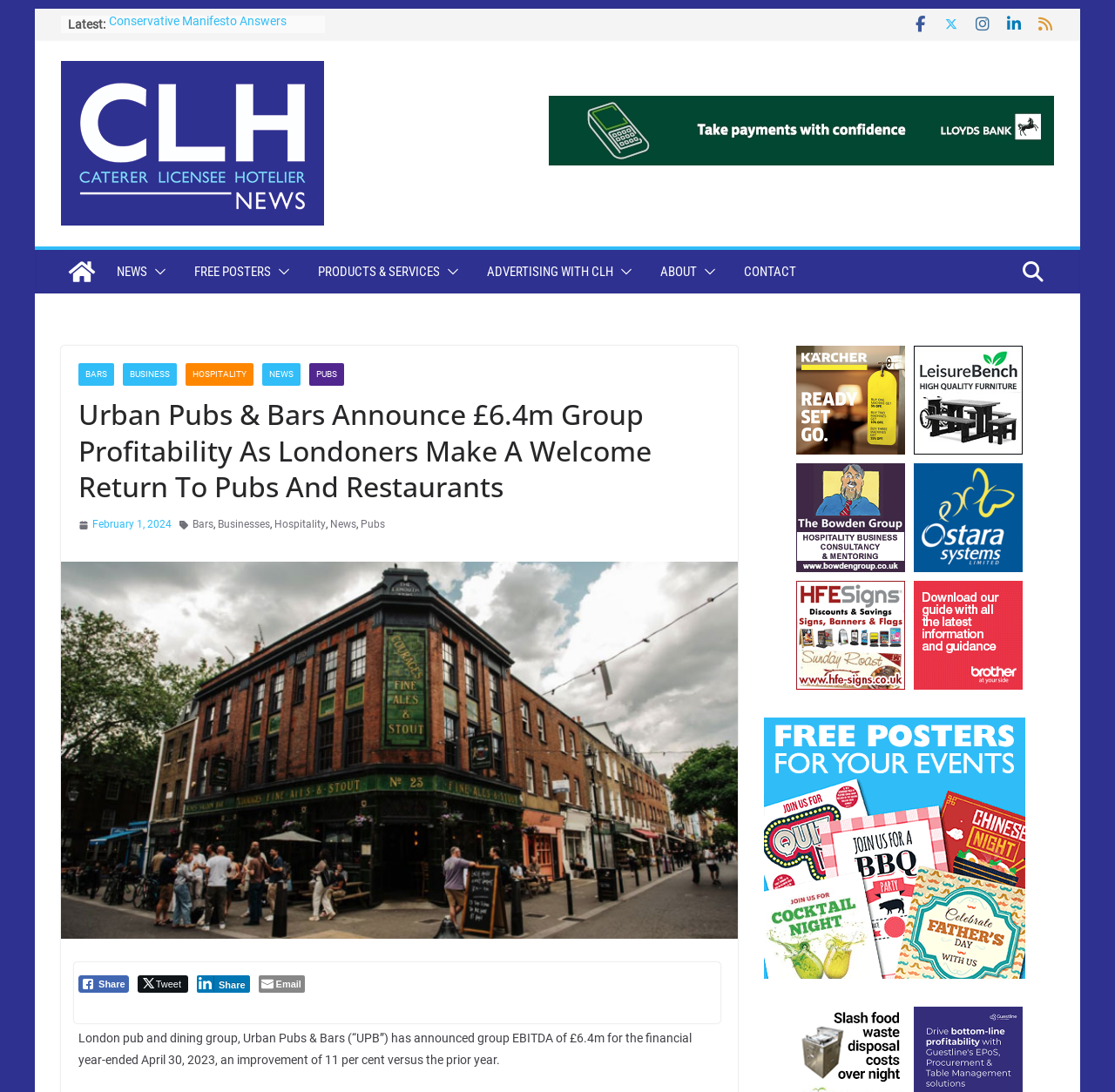Can you pinpoint the bounding box coordinates for the clickable element required for this instruction: "Check the 'Urban Pubs & Bars Announce £6.4m Group Profitability As Londoners Make A Welcome Return To Pubs And Restaurants' article"? The coordinates should be four float numbers between 0 and 1, i.e., [left, top, right, bottom].

[0.07, 0.363, 0.646, 0.462]